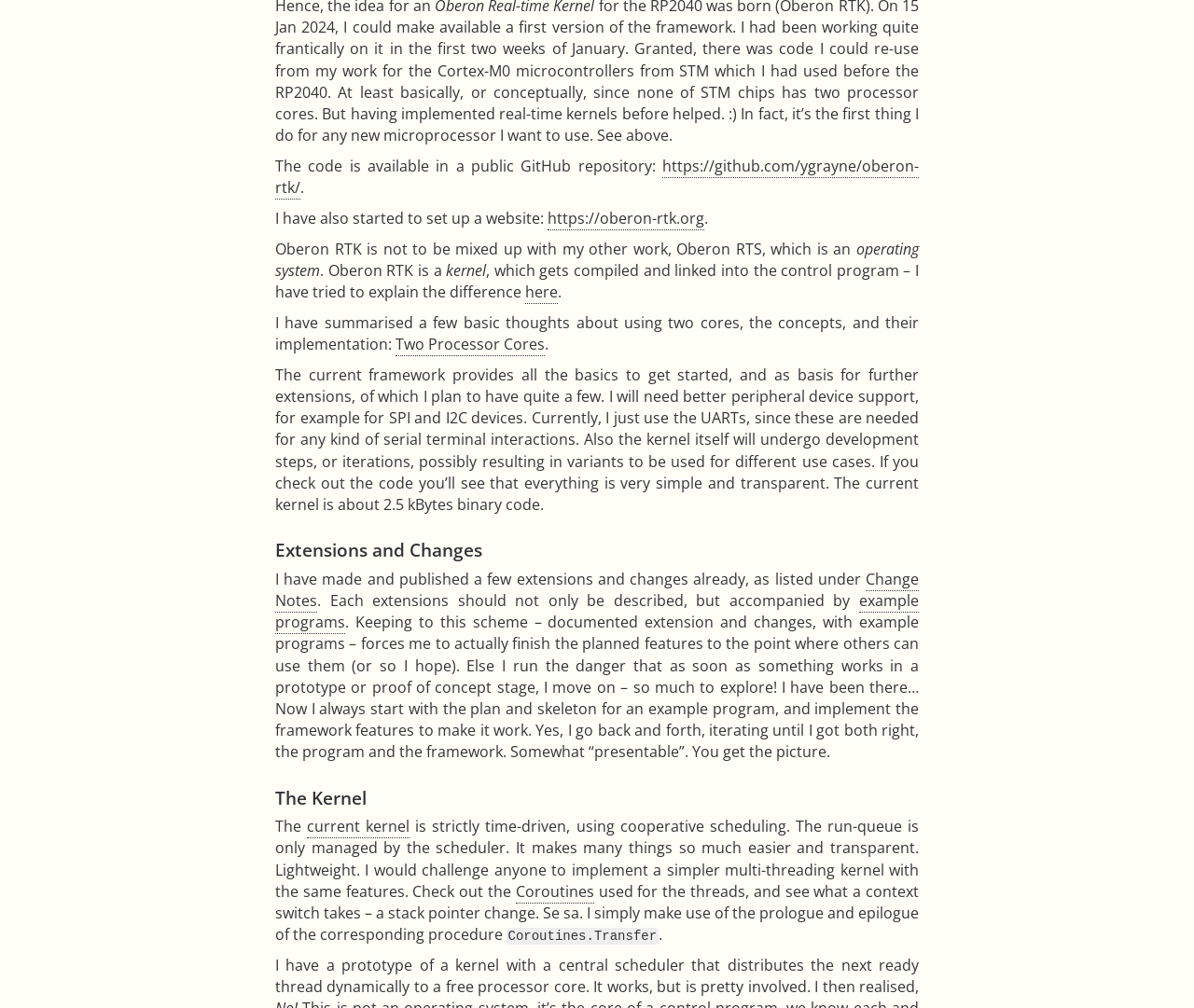Given the webpage screenshot and the description, determine the bounding box coordinates (top-left x, top-left y, bottom-right x, bottom-right y) that define the location of the UI element matching this description: Change Notes

[0.23, 0.564, 0.77, 0.608]